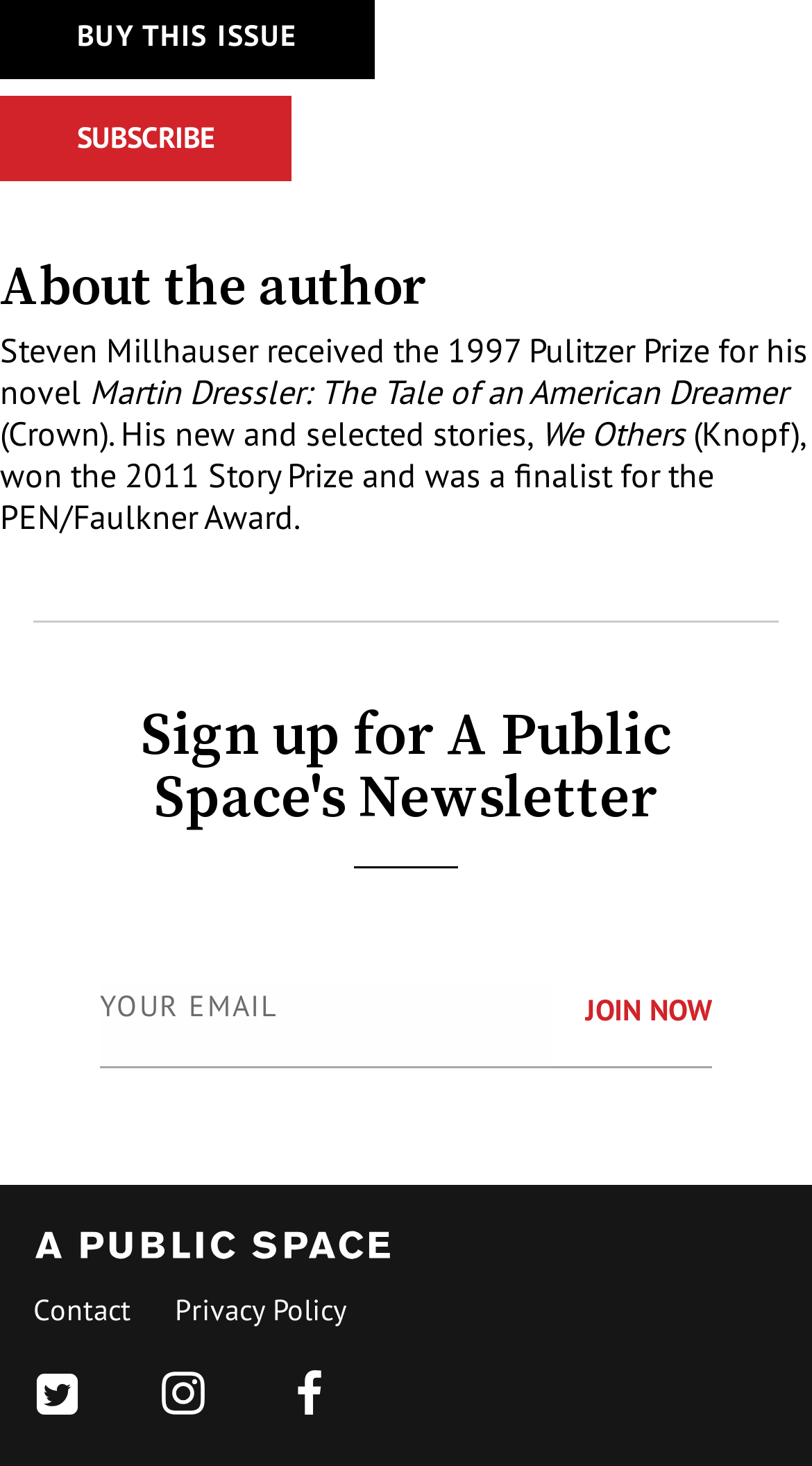Please find the bounding box coordinates for the clickable element needed to perform this instruction: "Contact us".

[0.041, 0.881, 0.162, 0.906]